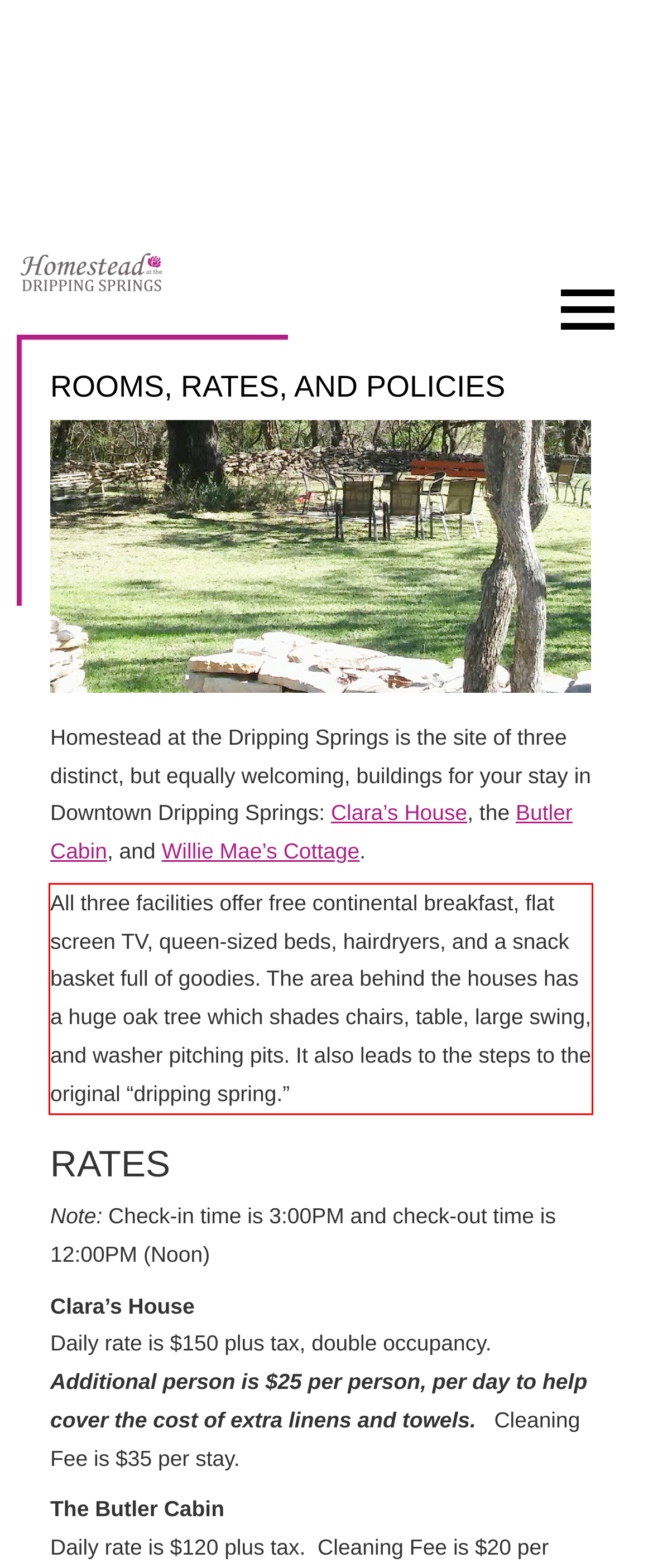Using the webpage screenshot, recognize and capture the text within the red bounding box.

All three facilities offer free continental breakfast, flat screen TV, queen-sized beds, hairdryers, and a snack basket full of goodies. The area behind the houses has a huge oak tree which shades chairs, table, large swing, and washer pitching pits. It also leads to the steps to the original “dripping spring.”